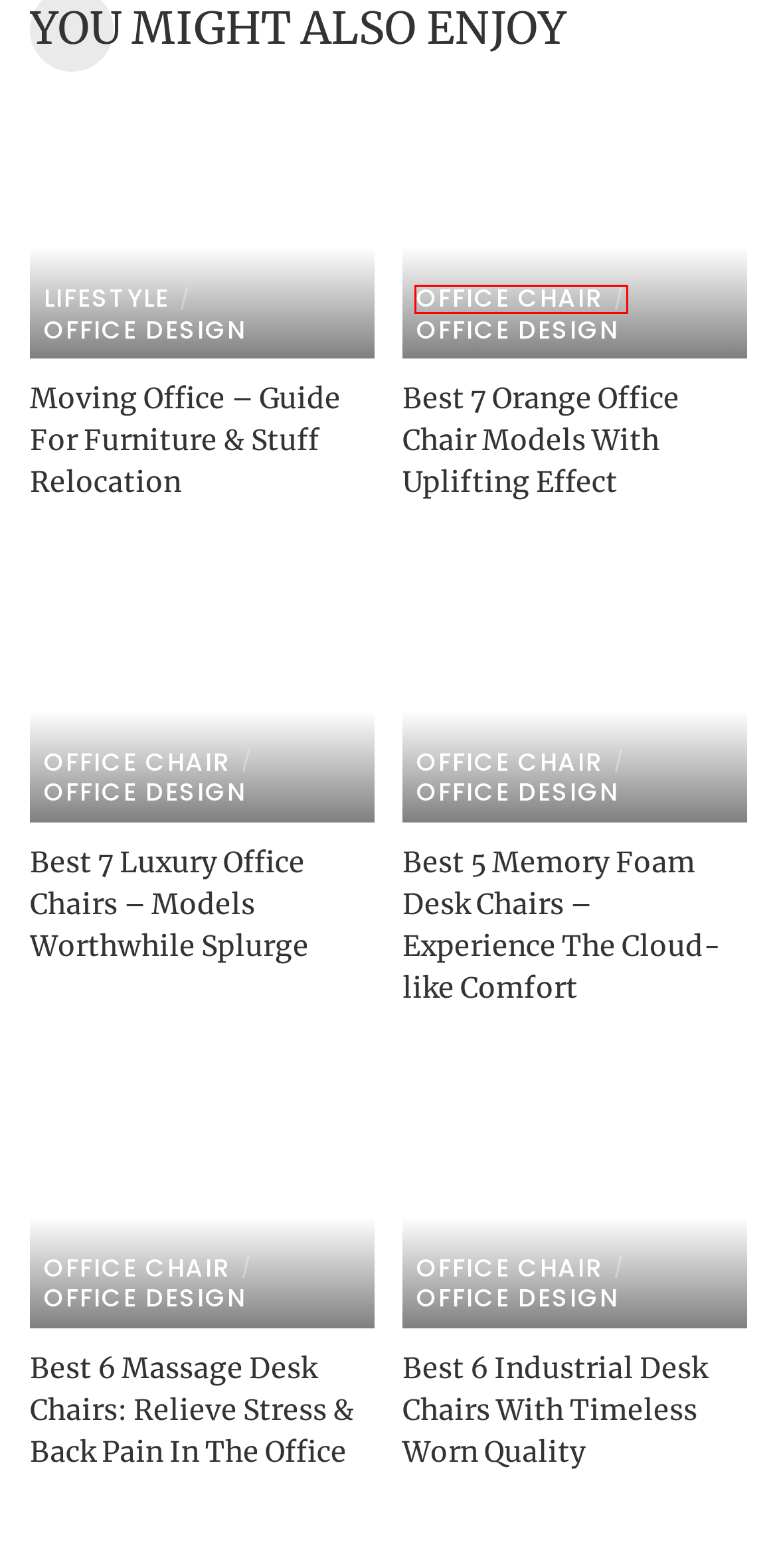Given a screenshot of a webpage with a red bounding box, please pick the webpage description that best fits the new webpage after clicking the element inside the bounding box. Here are the candidates:
A. Best 5 Paper Shredder Lubricants In 2022 - OfficeNeedle
B. Can A Person Live Without A Job - OfficeNeedle
C. Office Chair Archives - OfficeNeedle
D. Pre-recorded Interview - OfficeNeedle
E. Get Paid To Read Audio Books -OfficeNeedle
F. Keywords For Moving Company - OfficeNeedle
G. How To Introduce Your Business On Facebook - Examples - OfficeNeedle
H. Best 6 Quiet Paper Shredders In 2022 - OfficeNeedle

C